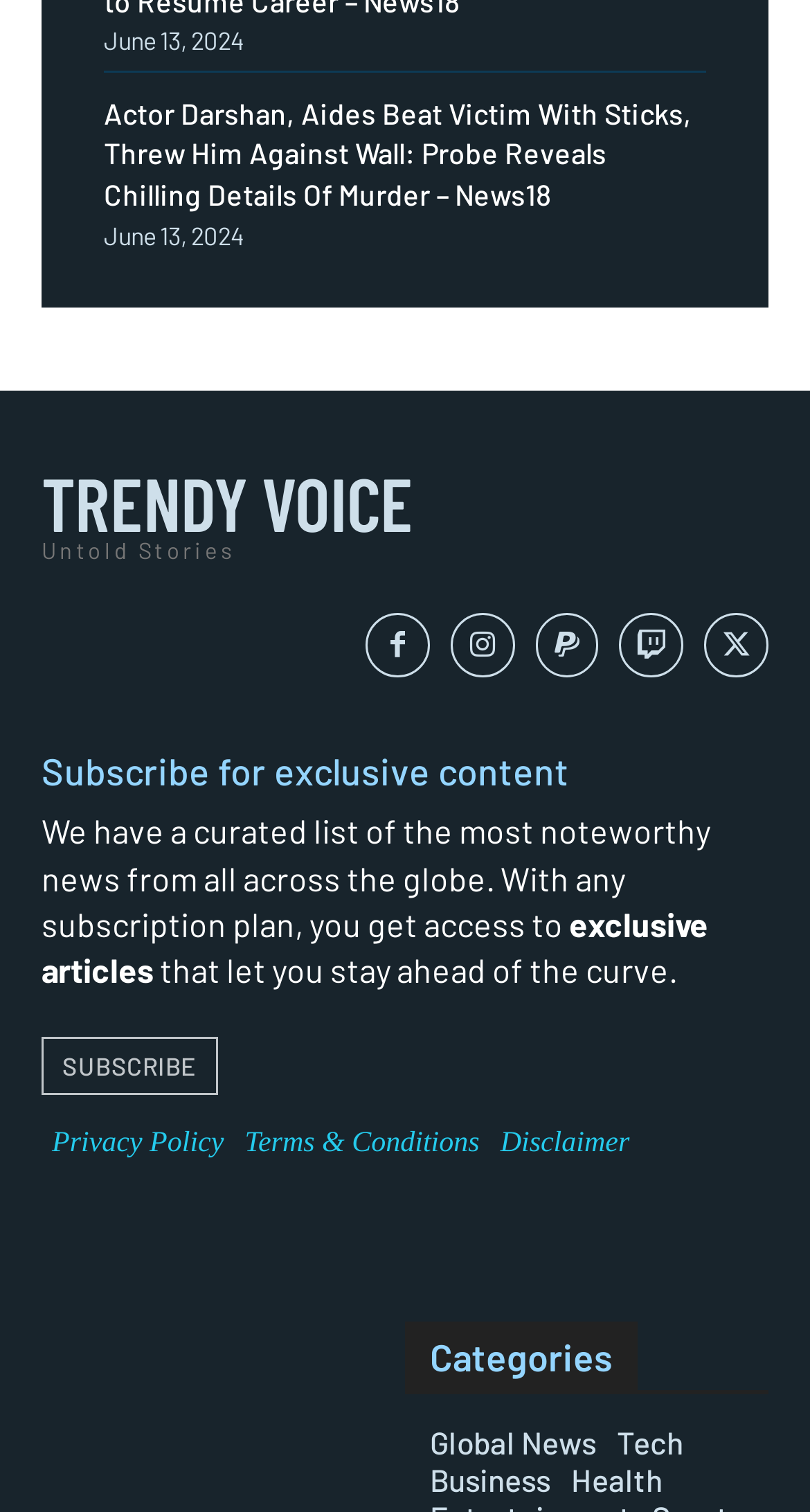Please specify the bounding box coordinates of the region to click in order to perform the following instruction: "Explore Trendy Voice Untold Stories".

[0.051, 0.313, 0.949, 0.371]